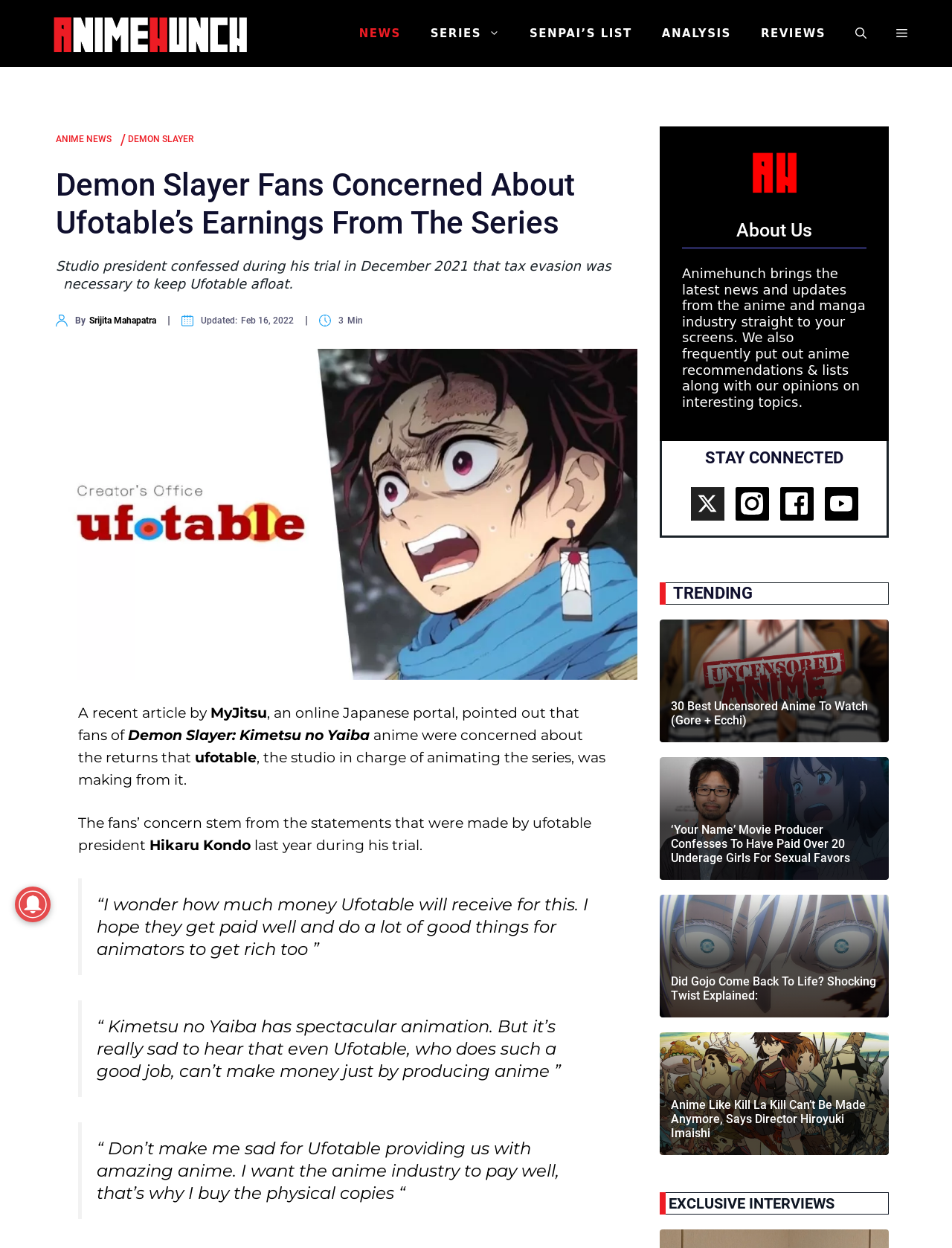Identify the bounding box coordinates for the UI element described as: "Reviews".

[0.784, 0.003, 0.883, 0.051]